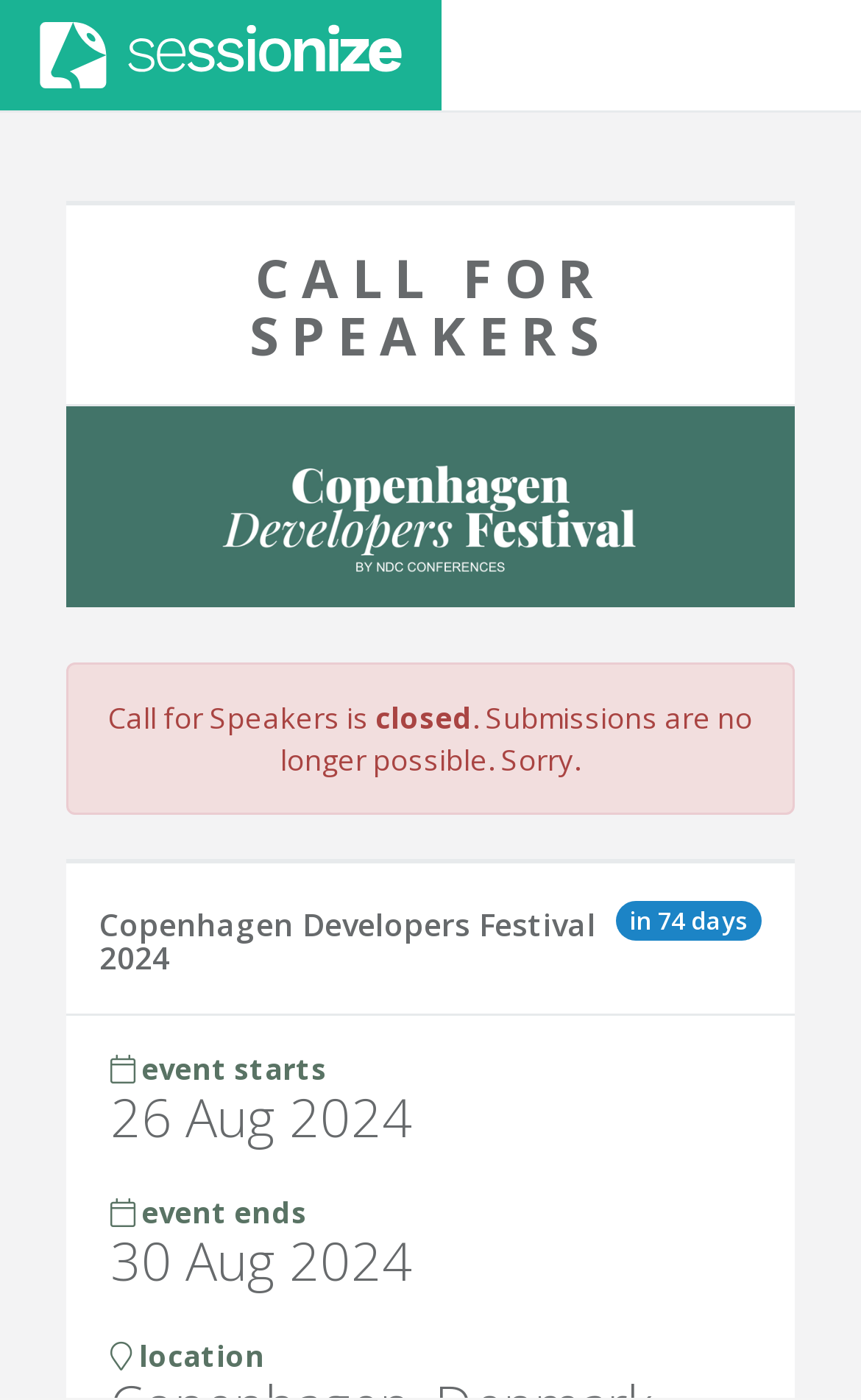Is the event location specified?
Examine the image and give a concise answer in one word or a short phrase.

Yes